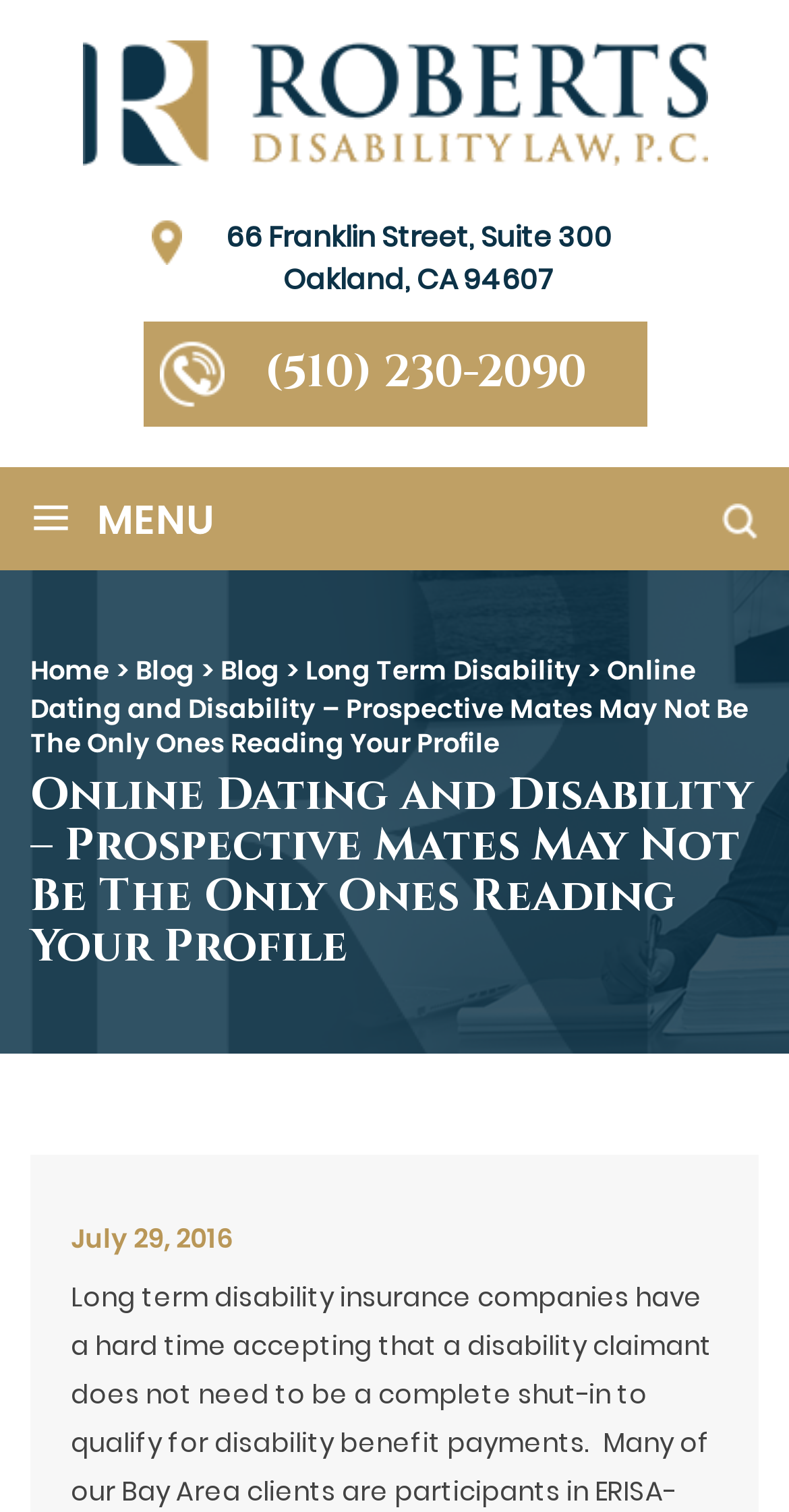For the given element description alt="Roebrts Disability", determine the bounding box coordinates of the UI element. The coordinates should follow the format (top-left x, top-left y, bottom-right x, bottom-right y) and be within the range of 0 to 1.

[0.104, 0.092, 0.896, 0.115]